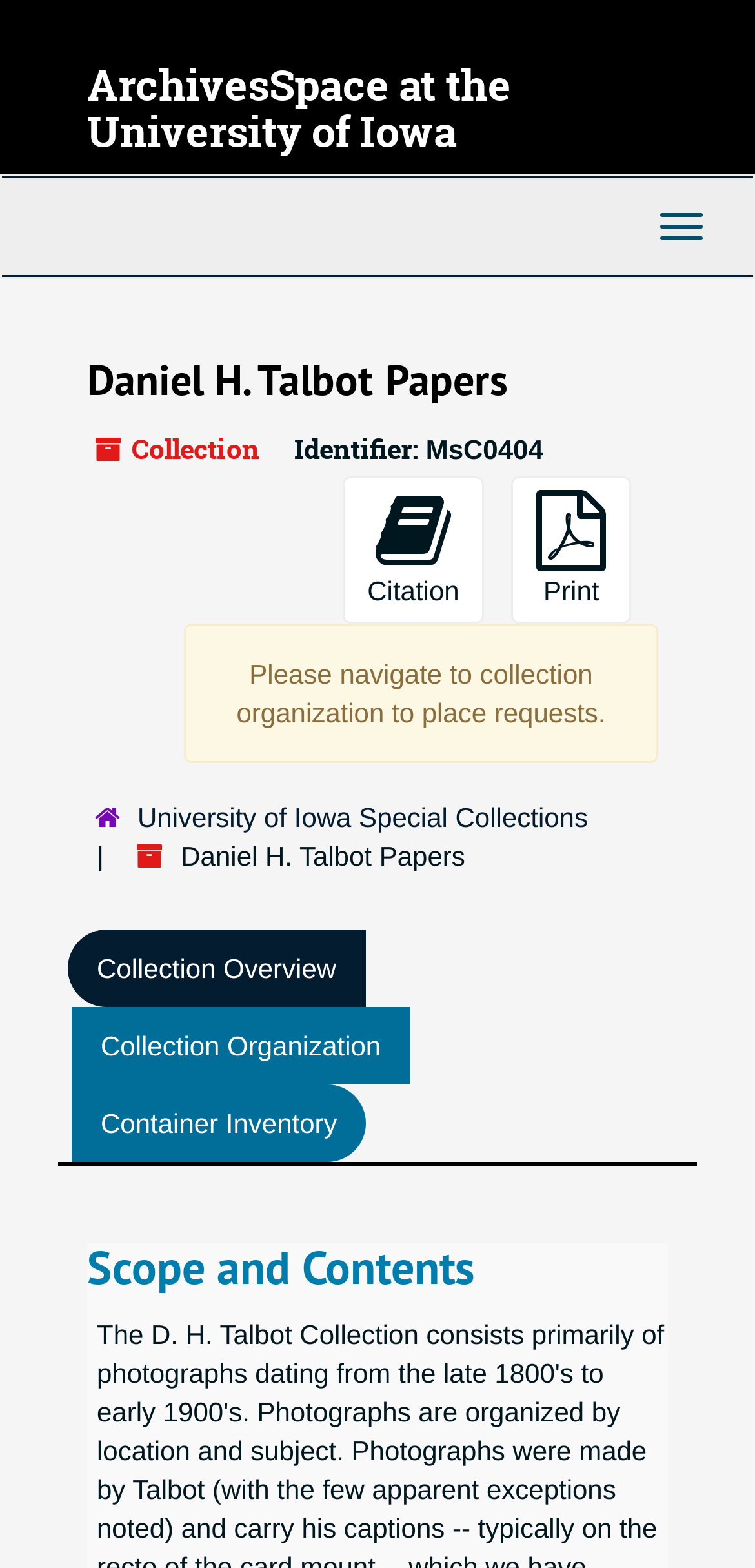What is the text of the webpage's headline?

ArchivesSpace at the University of Iowa